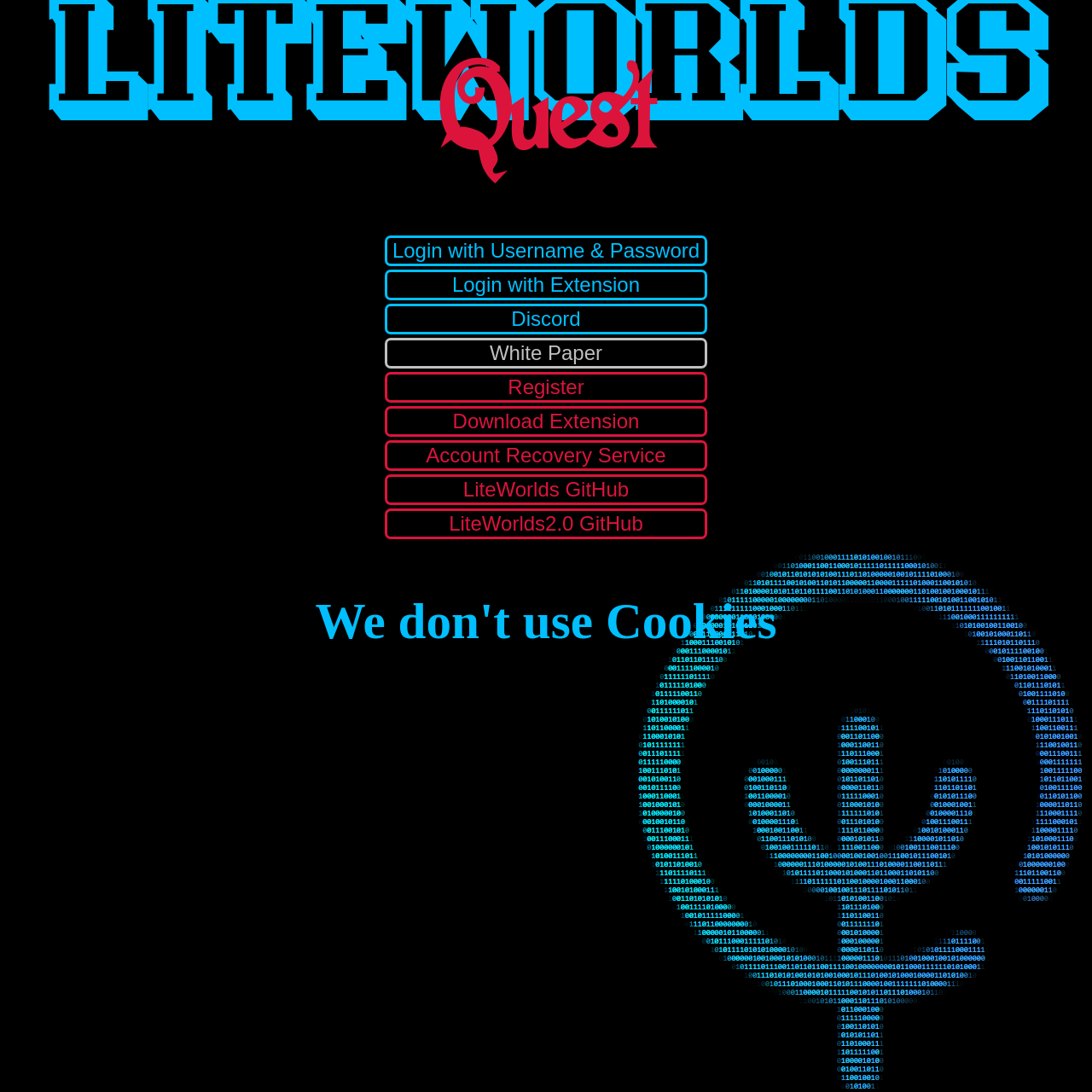Please locate the bounding box coordinates of the element that should be clicked to achieve the given instruction: "View White Paper".

[0.352, 0.309, 0.648, 0.337]